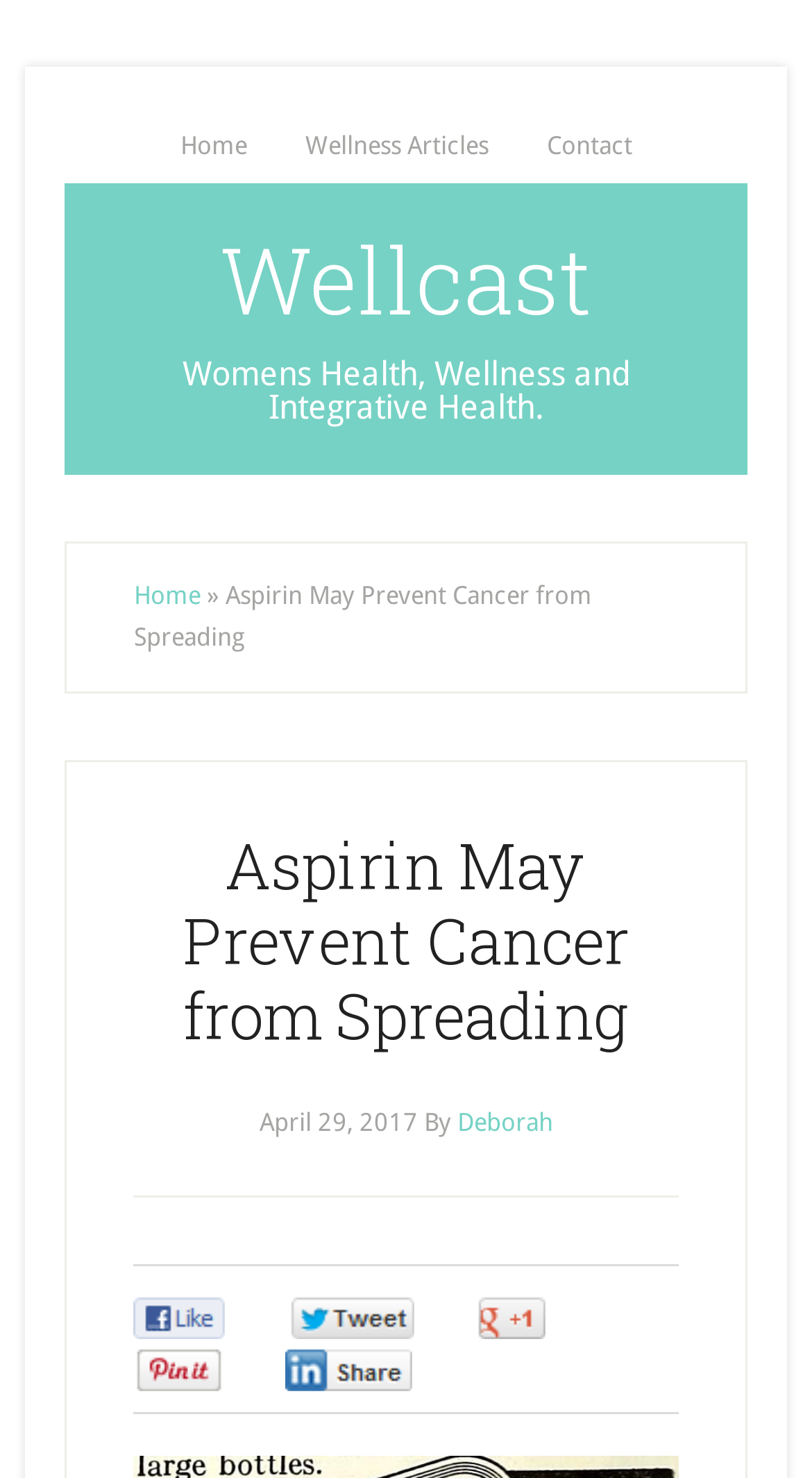Provide a brief response in the form of a single word or phrase:
How many navigation links are there?

4